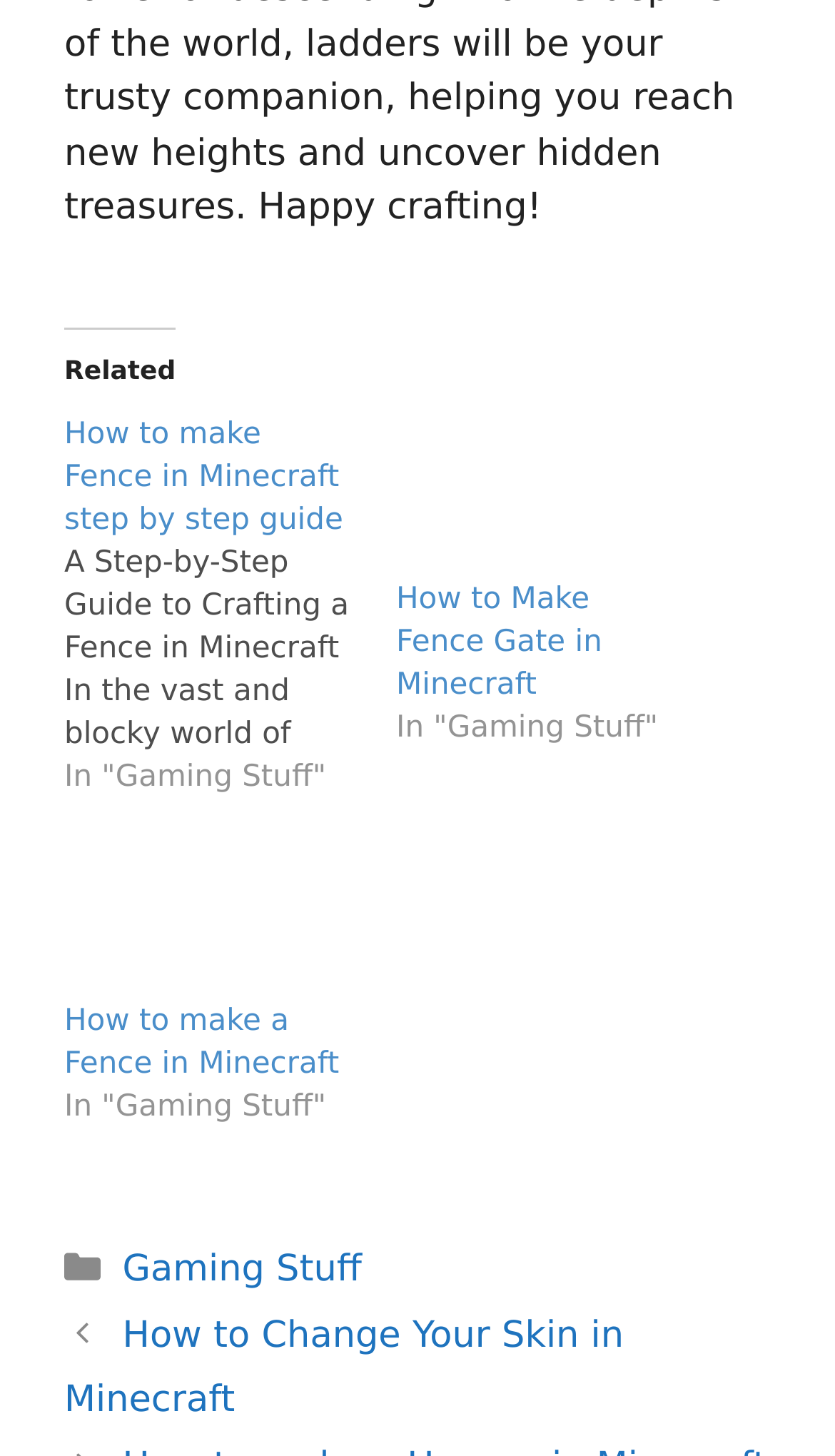Please locate the UI element described by "Gaming Stuff" and provide its bounding box coordinates.

[0.147, 0.857, 0.433, 0.887]